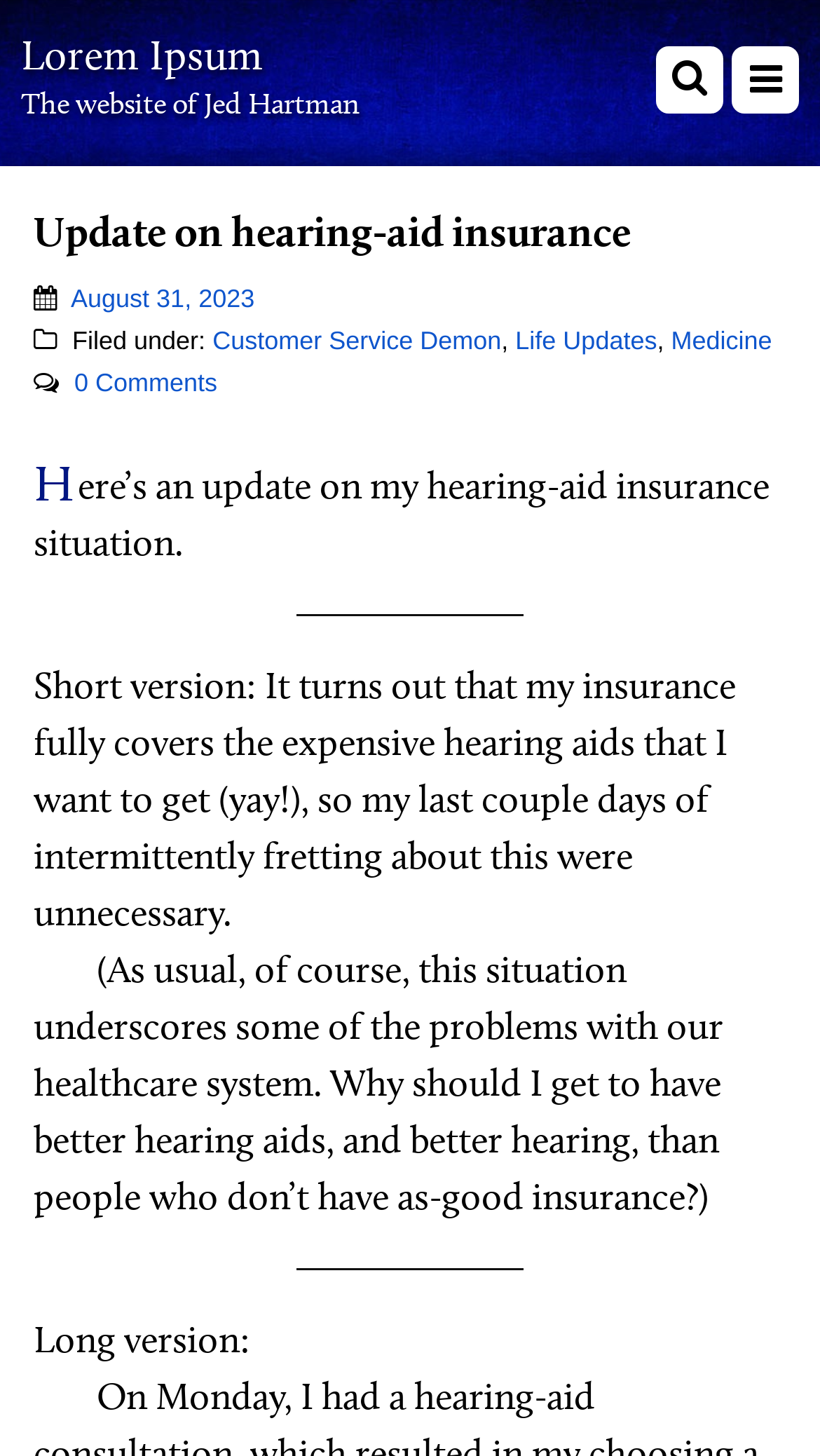Specify the bounding box coordinates of the area to click in order to follow the given instruction: "View August 31, 2023."

[0.086, 0.196, 0.31, 0.217]